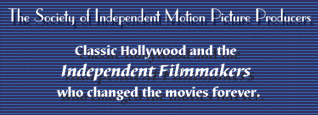Craft a detailed explanation of the image.

The image features the title "The Society of Independent Motion Picture Producers" prominently at the top, accompanied by a subtitle that reads "Classic Hollywood and the Independent Filmmakers who changed the movies forever." The text outlines the significance of independent filmmakers in shaping the film industry, emphasizing their impact during the classic Hollywood era. The design likely employs a blue striped background, creating a visually striking contrast with the white text, enhancing readability while drawing attention to the message about the importance of independent cinema in history.